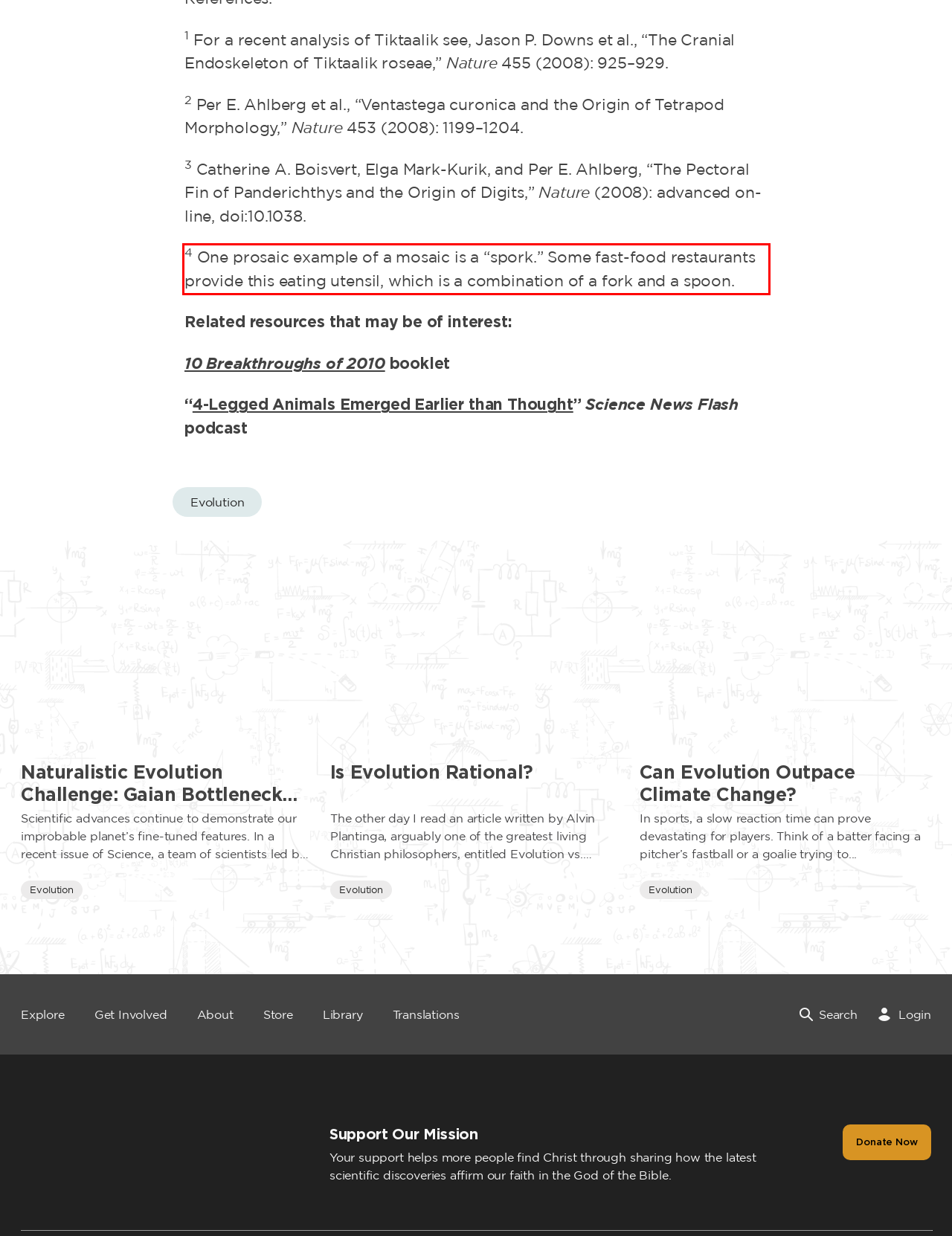You have a screenshot of a webpage with a red bounding box. Identify and extract the text content located inside the red bounding box.

4 One prosaic example of a mosaic is a “spork.” Some fast-food restaurants provide this eating utensil, which is a combination of a fork and a spoon.